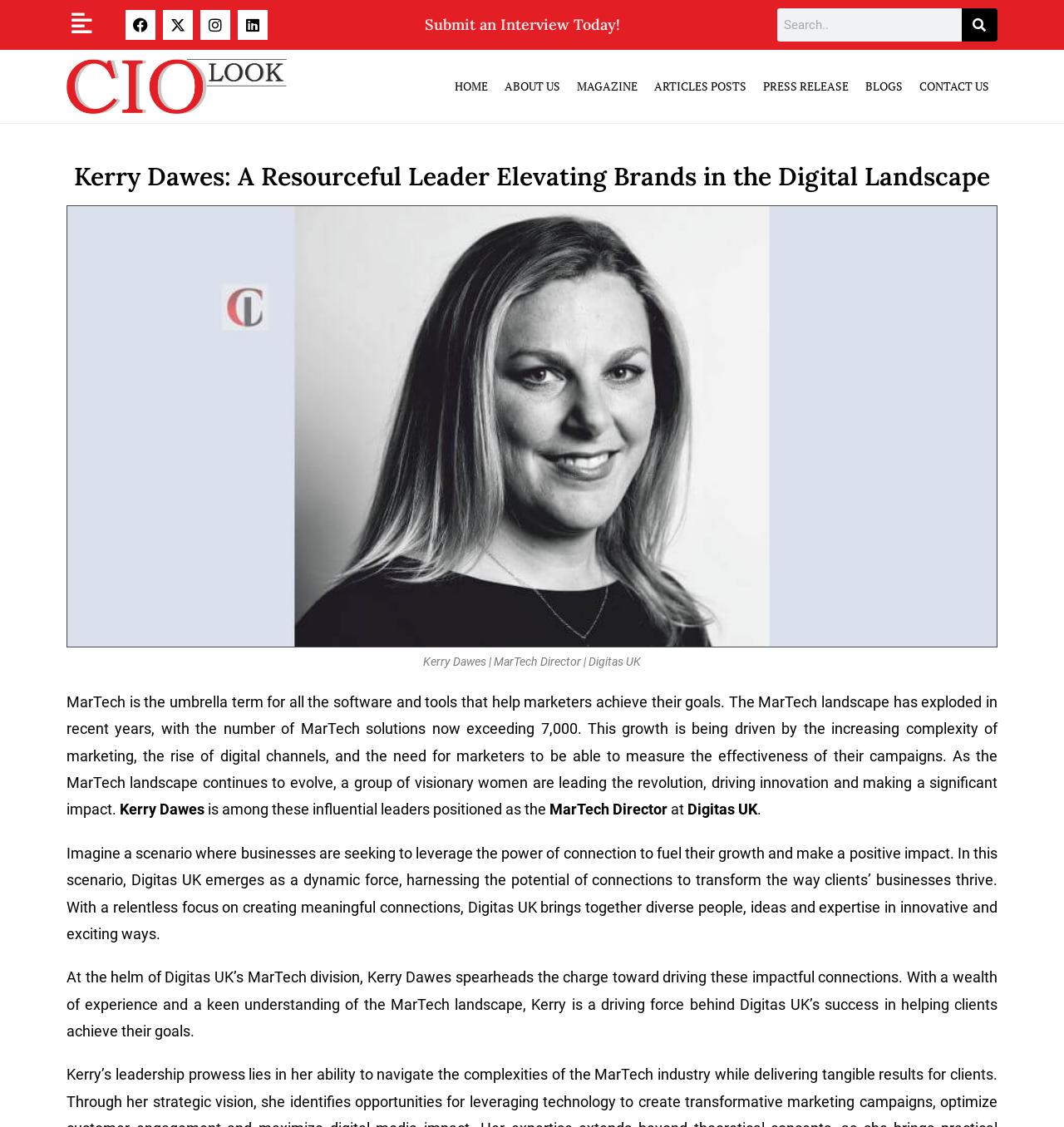Could you provide the bounding box coordinates for the portion of the screen to click to complete this instruction: "Click the 'Contact Us' link"?

None